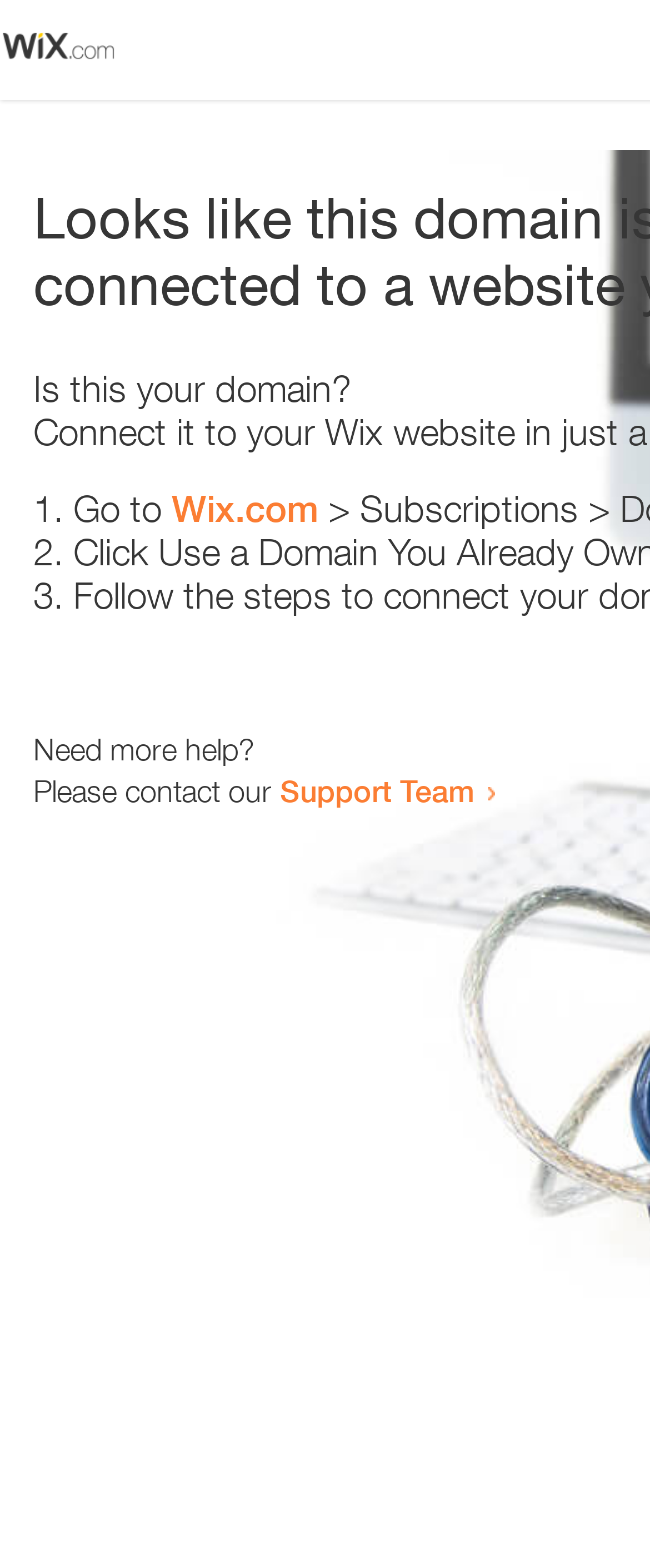Extract the primary header of the webpage and generate its text.

Looks like this domain isn't
connected to a website yet